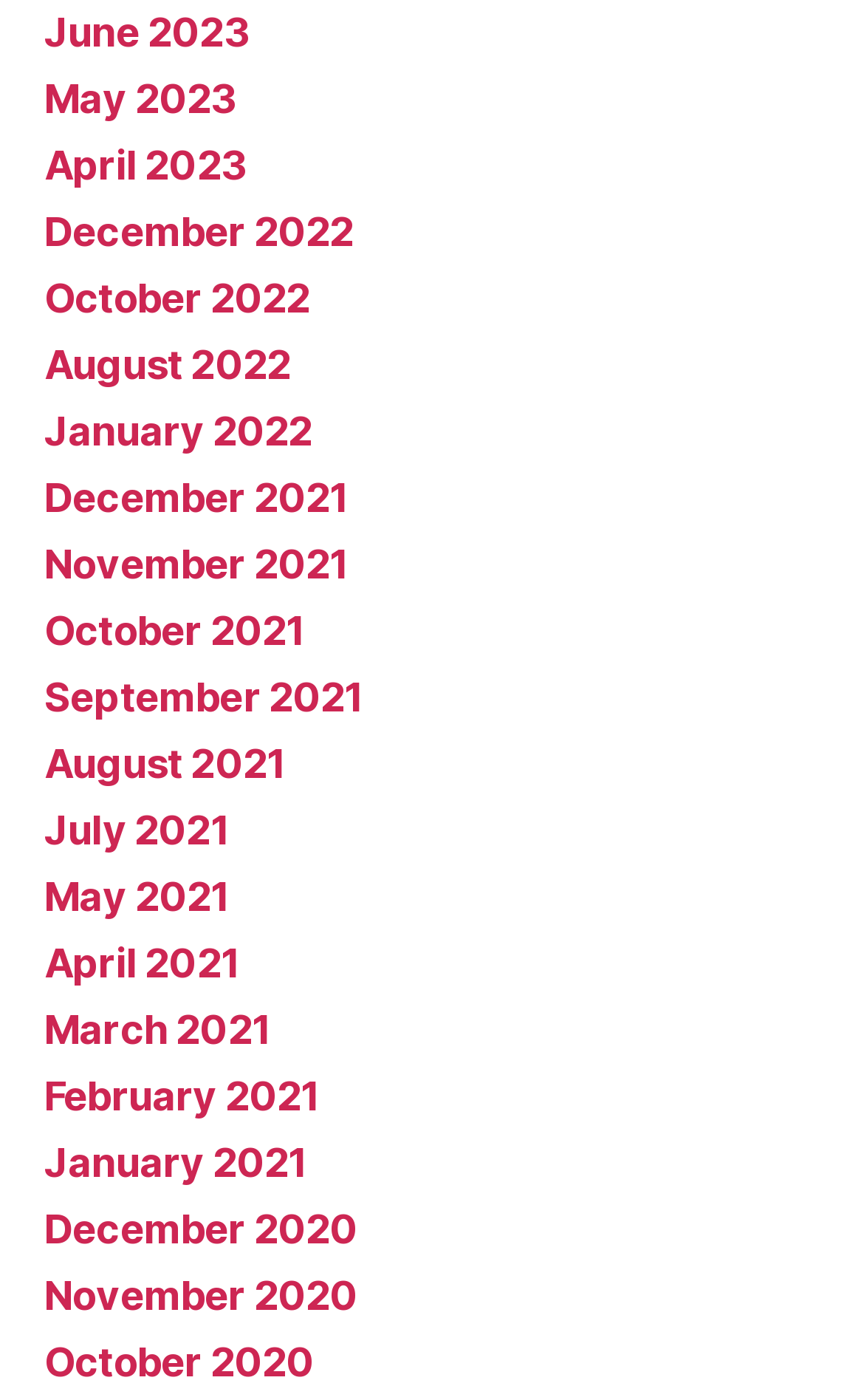Identify the bounding box coordinates of the clickable section necessary to follow the following instruction: "Go to the Diary page". The coordinates should be presented as four float numbers from 0 to 1, i.e., [left, top, right, bottom].

None